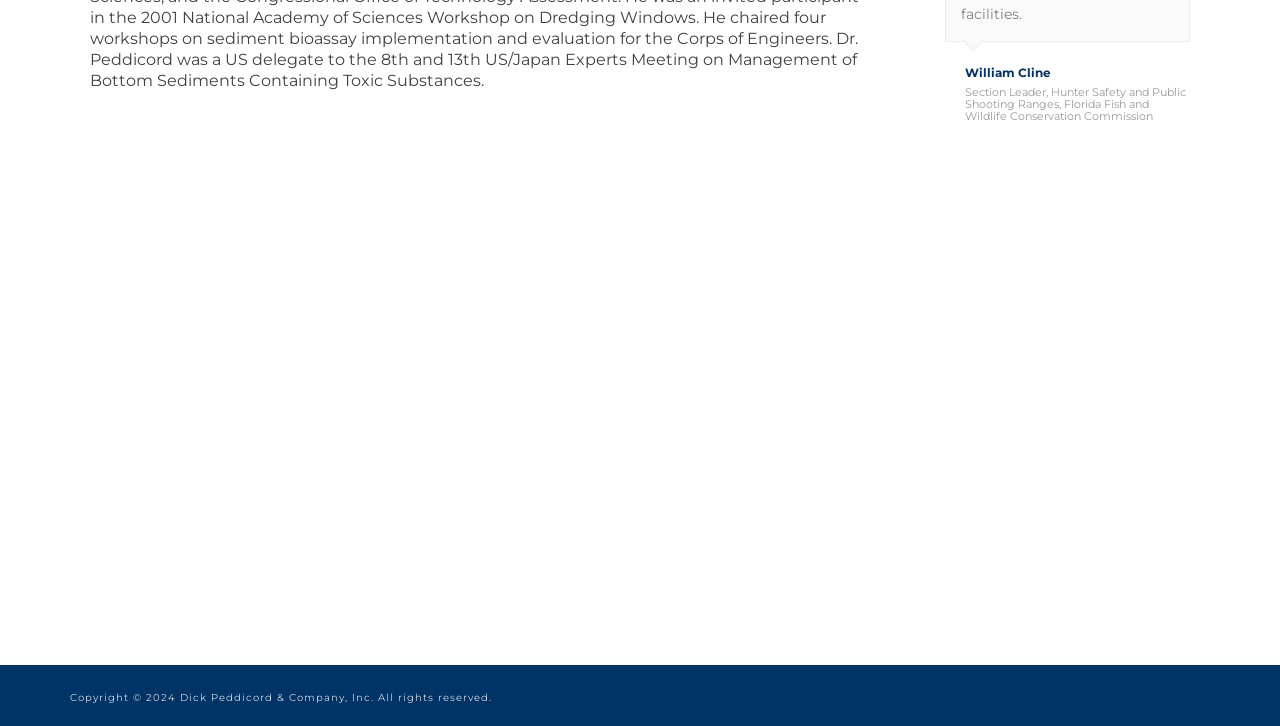Provide the bounding box coordinates of the HTML element this sentence describes: "See more".

None